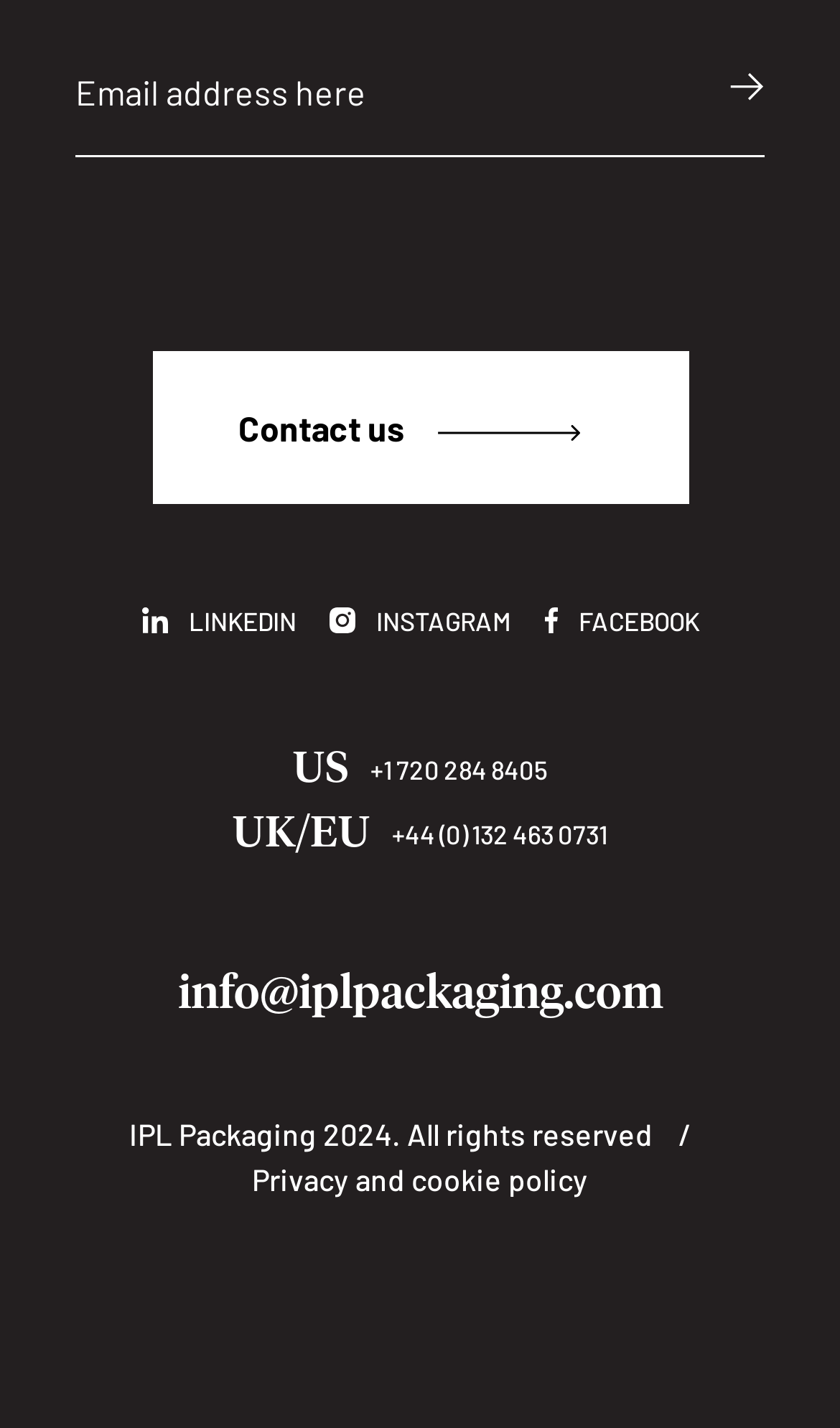What is the phone number for the UK/EU region?
Refer to the screenshot and respond with a concise word or phrase.

+44 (0) 132 463 0731